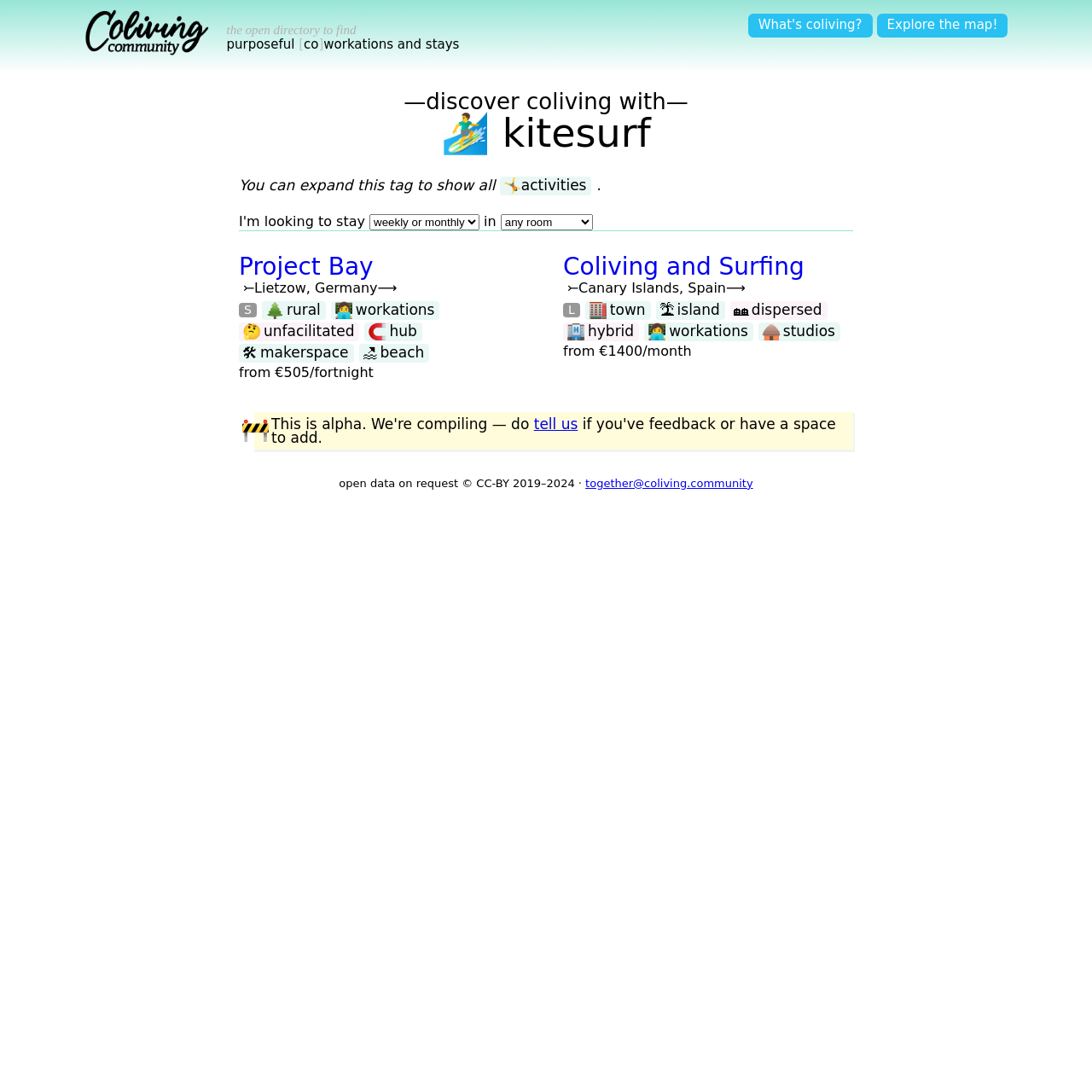Indicate the bounding box coordinates of the element that needs to be clicked to satisfy the following instruction: "Explore the map!". The coordinates should be four float numbers between 0 and 1, i.e., [left, top, right, bottom].

[0.803, 0.012, 0.923, 0.034]